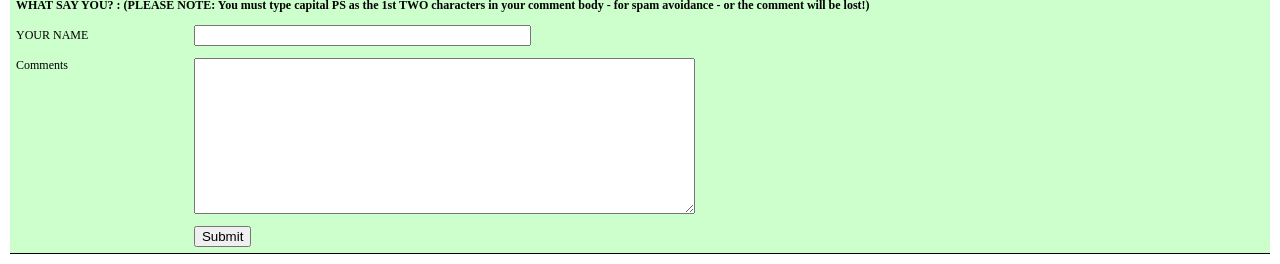Using the element description provided, determine the bounding box coordinates in the format (top-left x, top-left y, bottom-right x, bottom-right y). Ensure that all values are floating point numbers between 0 and 1. Element description: name="submit" value="Submit"

[0.151, 0.856, 0.196, 0.936]